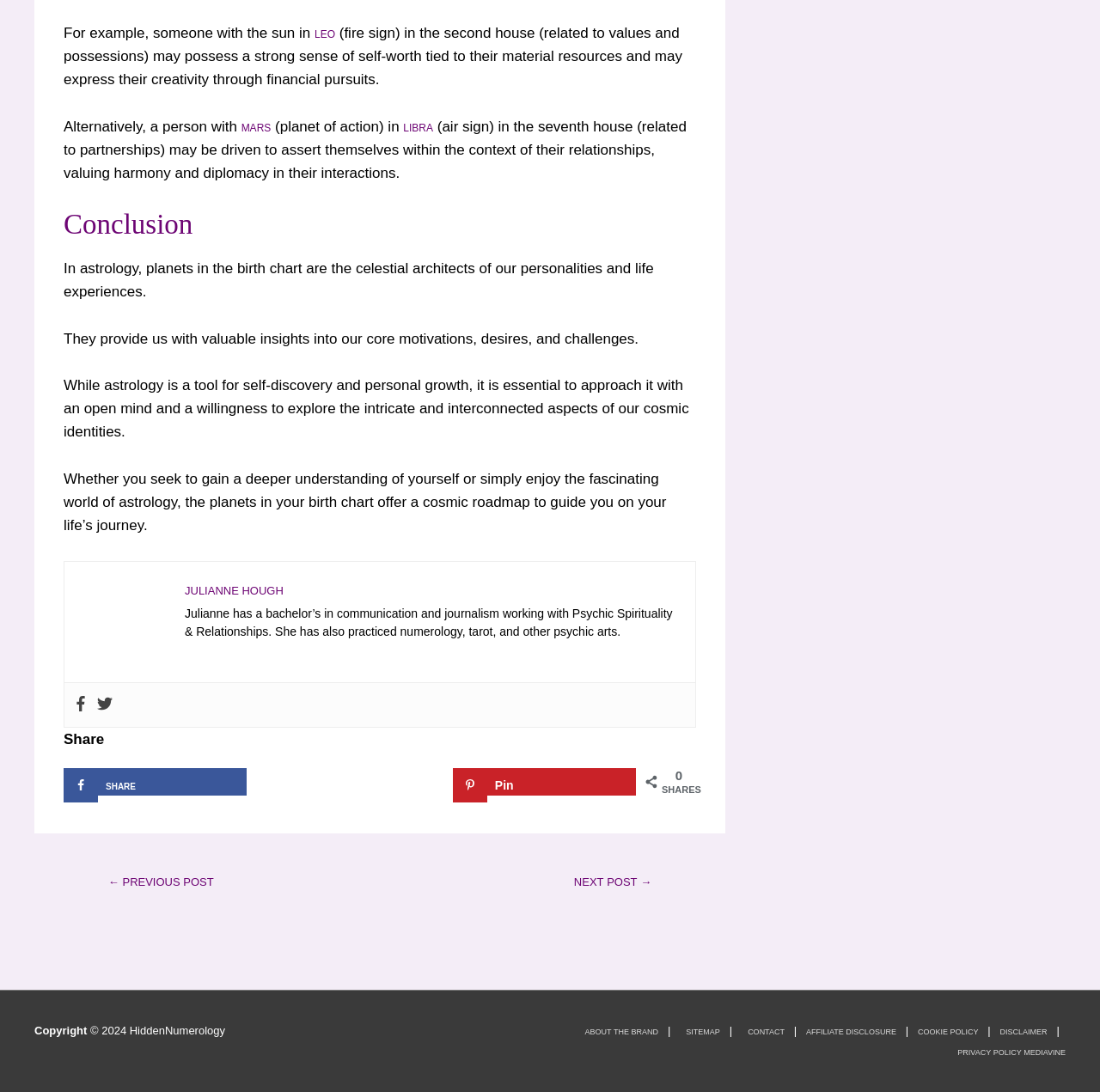What is the significance of the seventh house in astrology?
Based on the screenshot, respond with a single word or phrase.

Partnerships